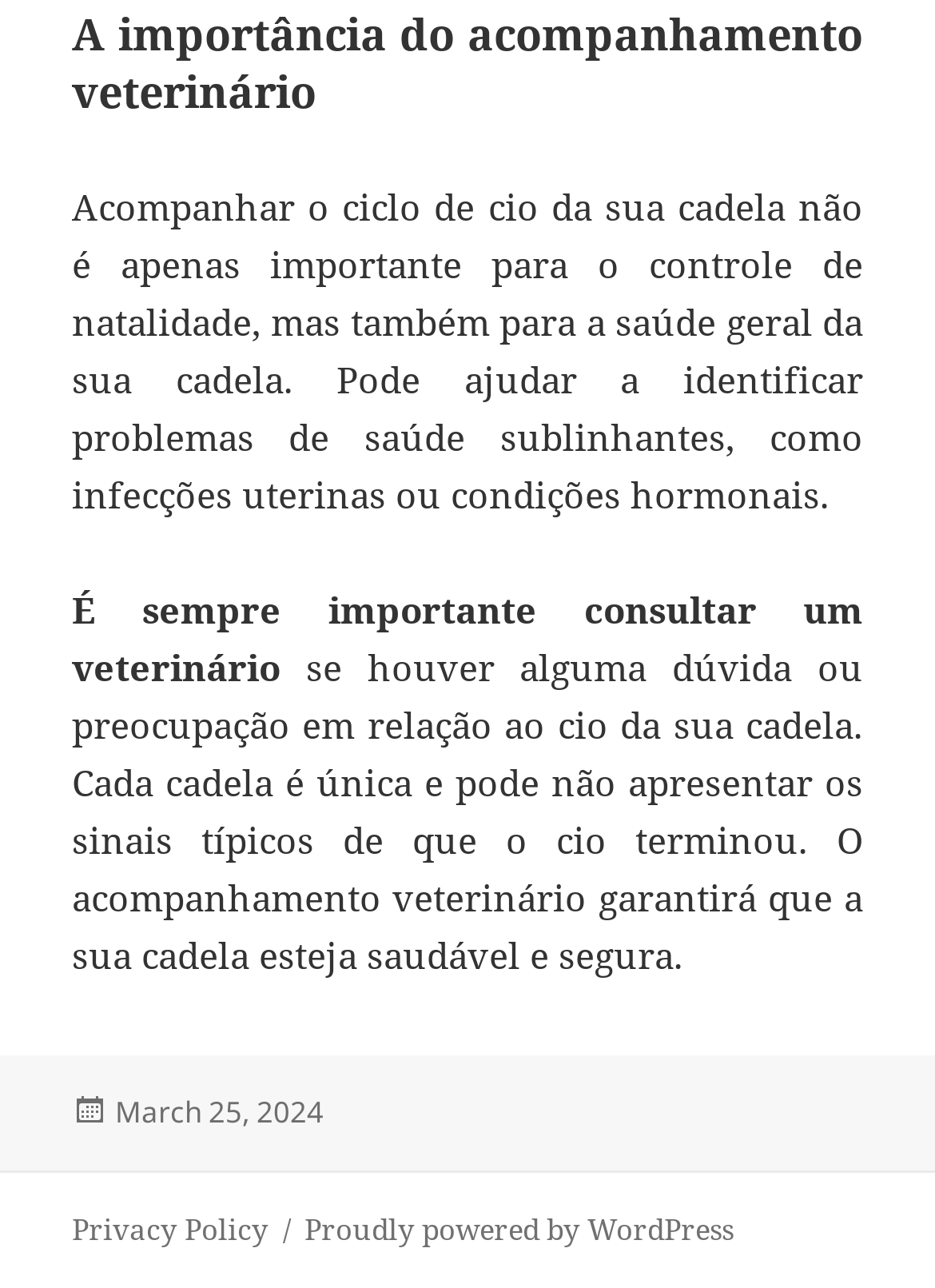Respond with a single word or phrase to the following question: What is the purpose of veterinary monitoring?

Ensure the dog's health and safety